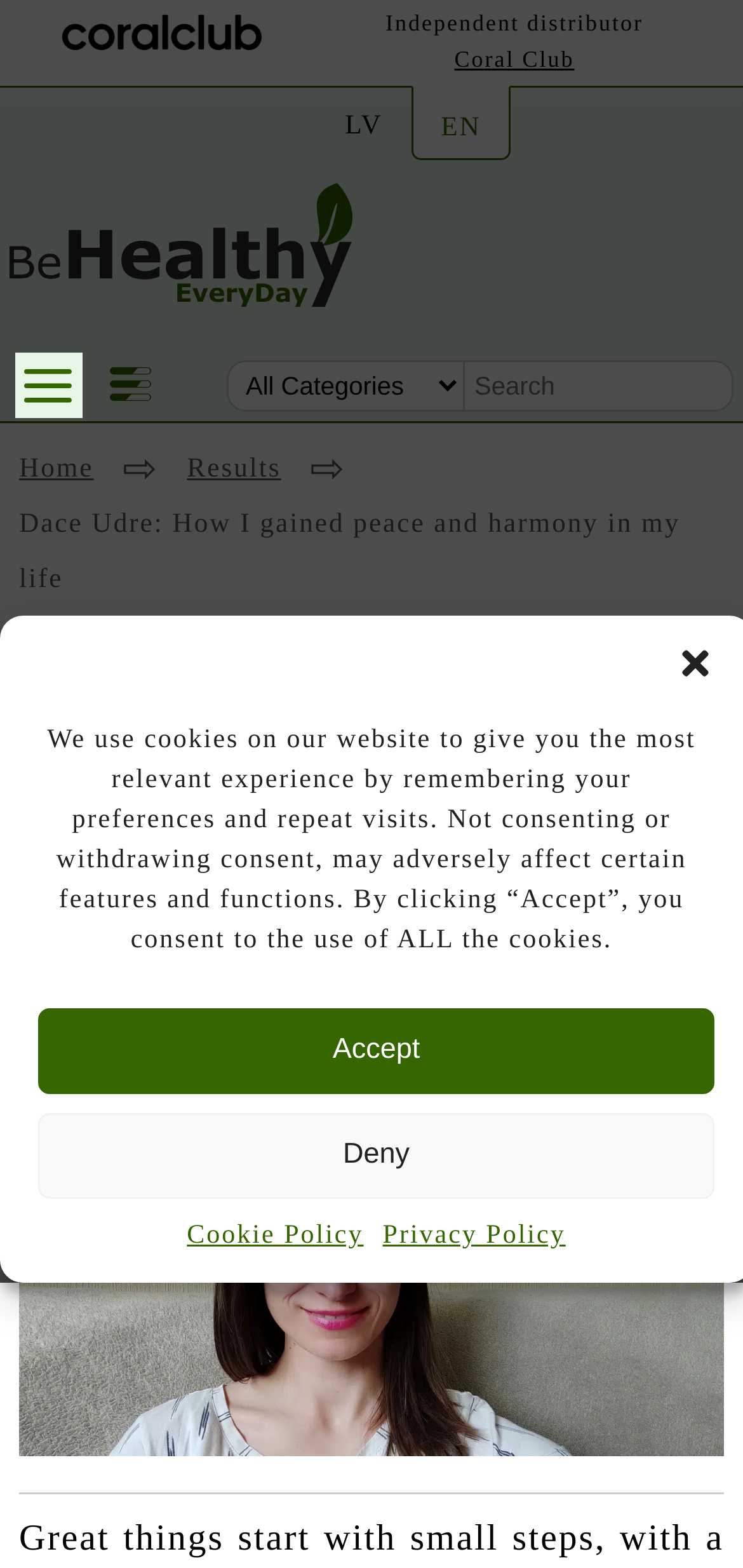What is the topic of the article?
Based on the content of the image, thoroughly explain and answer the question.

The topic can be inferred from the heading element 'Dace Udre: How I gained peace and harmony in my life' which summarizes the content of the article.